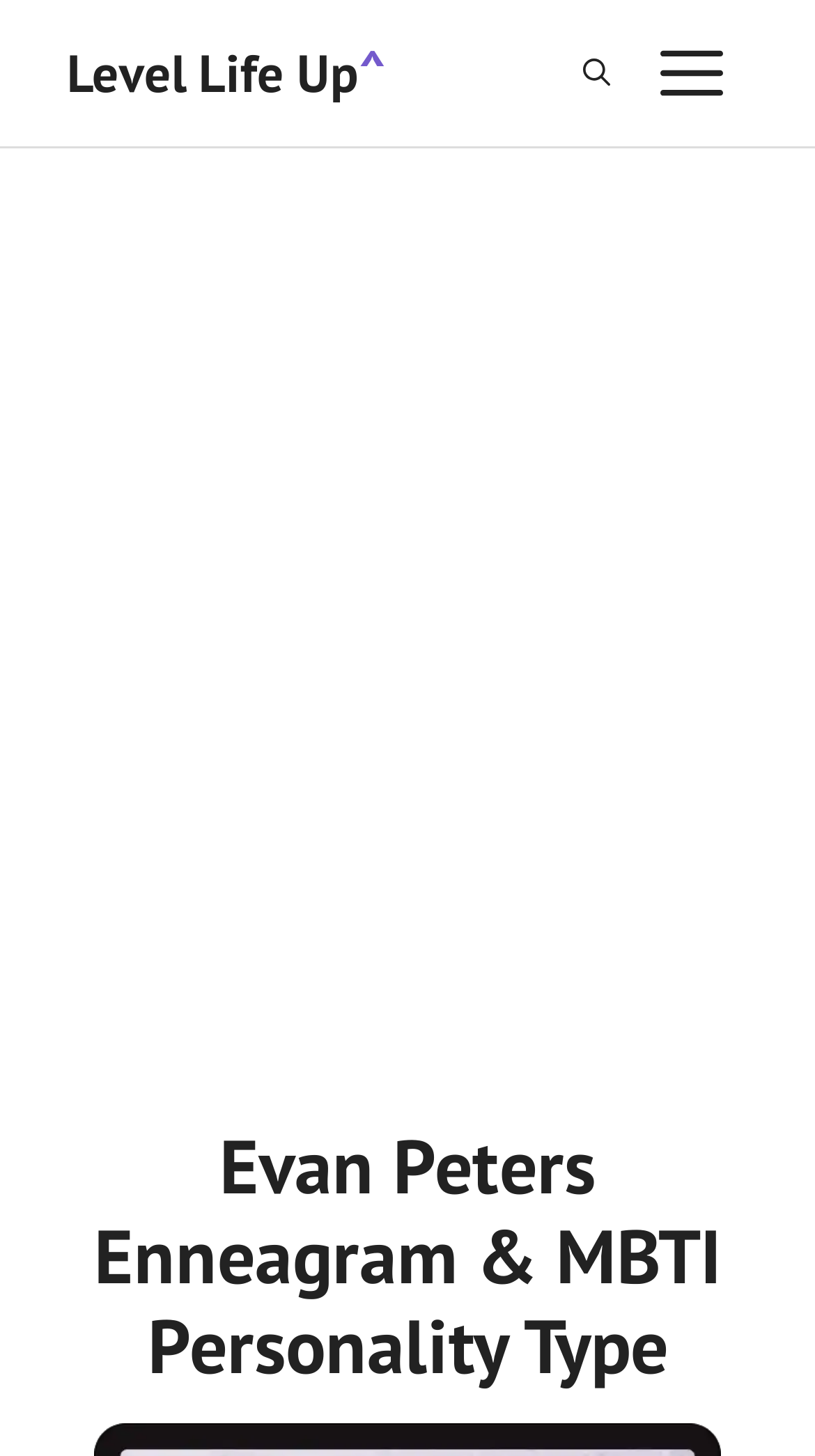What type of content is below the banner?
Could you give a comprehensive explanation in response to this question?

The iframe below the banner has a description 'Advertisement', indicating that it contains an advertisement.